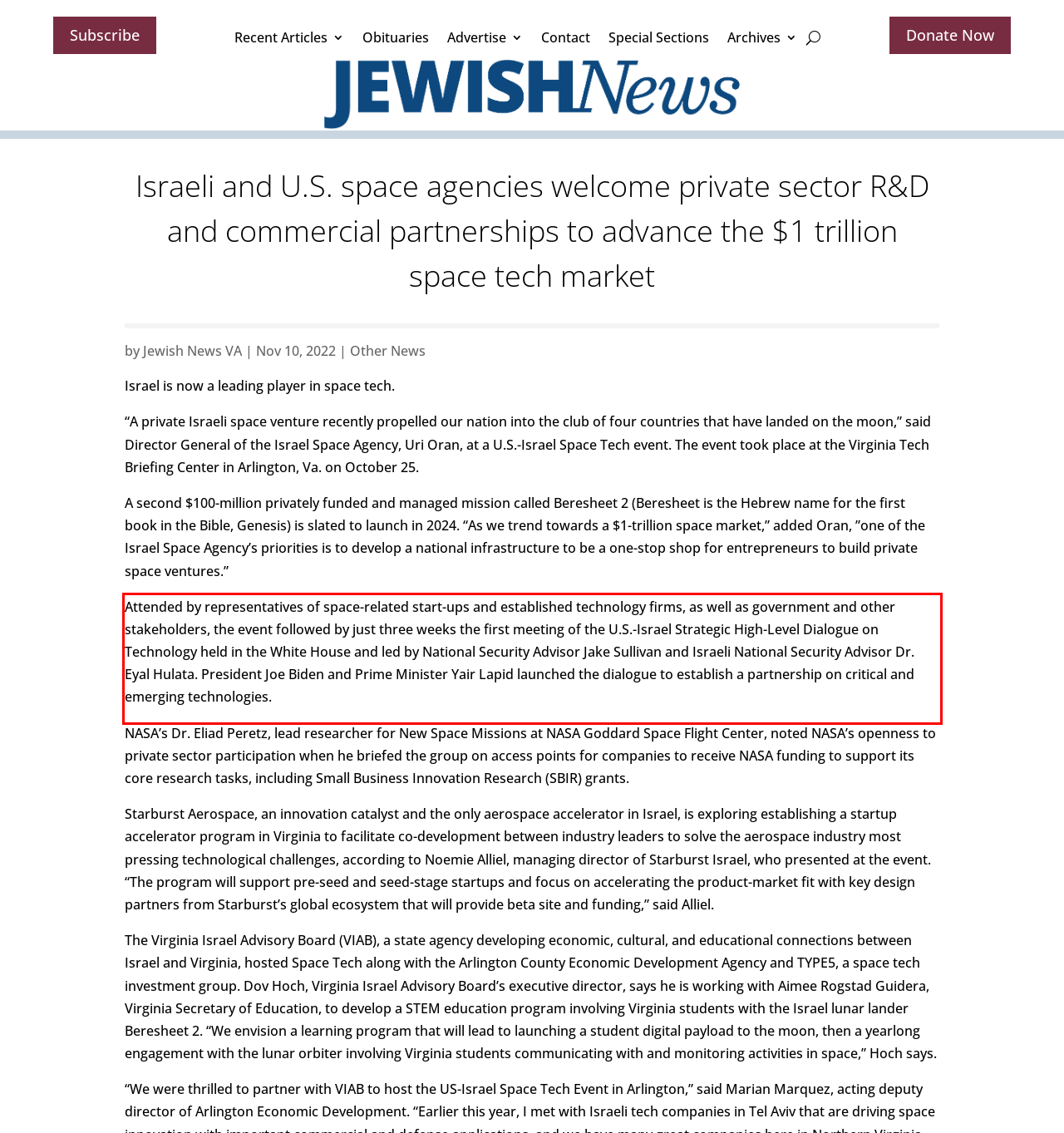Please look at the screenshot provided and find the red bounding box. Extract the text content contained within this bounding box.

Attended by representatives of space-related start-ups and established technology firms, as well as government and other stakeholders, the event followed by just three weeks the first meeting of the U.S.-Israel Strategic High-Level Dialogue on Technology held in the White House and led by National Security Advisor Jake Sullivan and Israeli National Security Advisor Dr. Eyal Hulata. President Joe Biden and Prime Minister Yair Lapid launched the dialogue to establish a partnership on critical and emerging technologies.